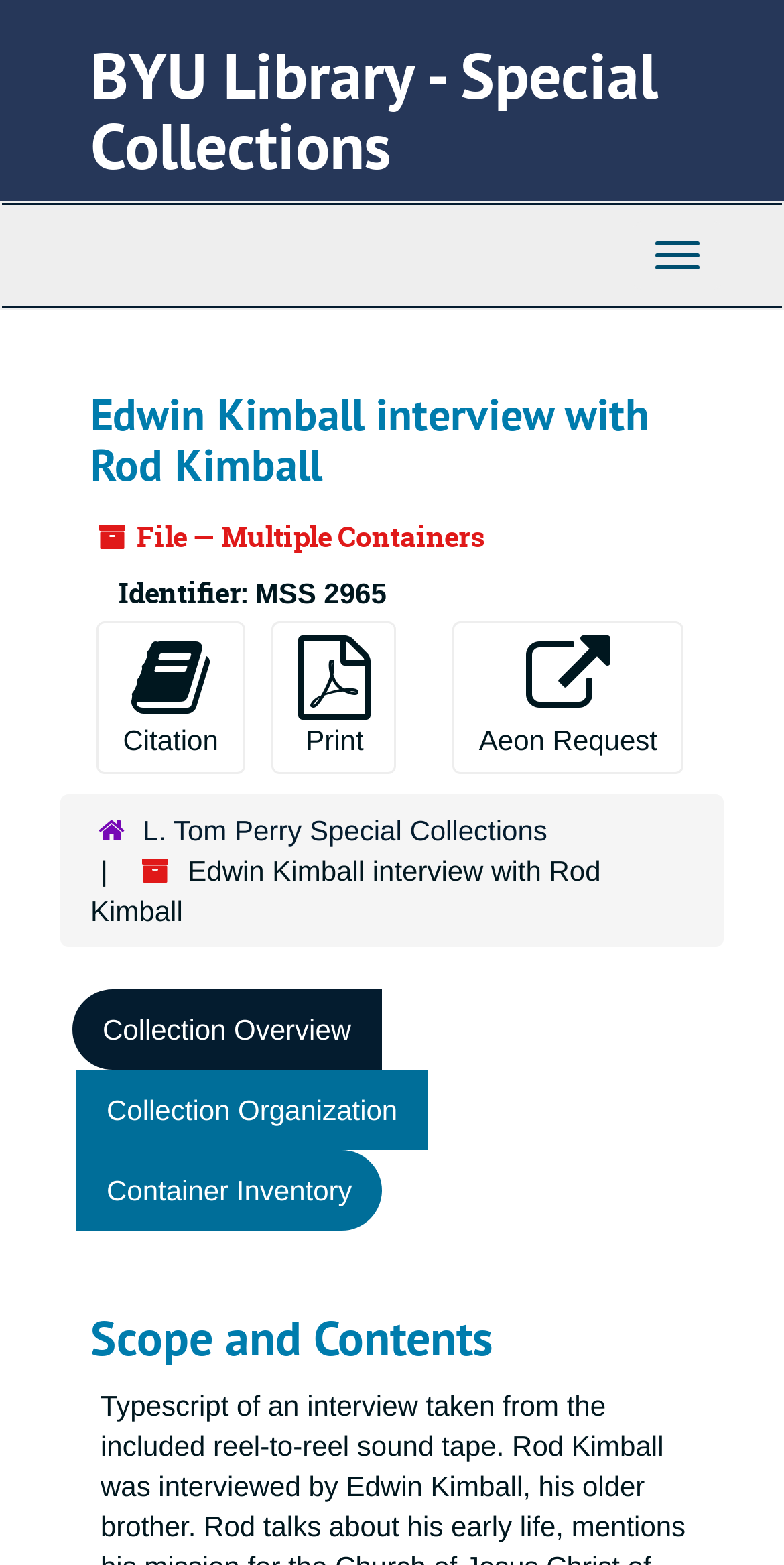Please study the image and answer the question comprehensively:
What is the scope and contents section about?

I found the heading 'Scope and Contents' at the bottom of the page, which suggests that this section is about the scope and contents of the collection.